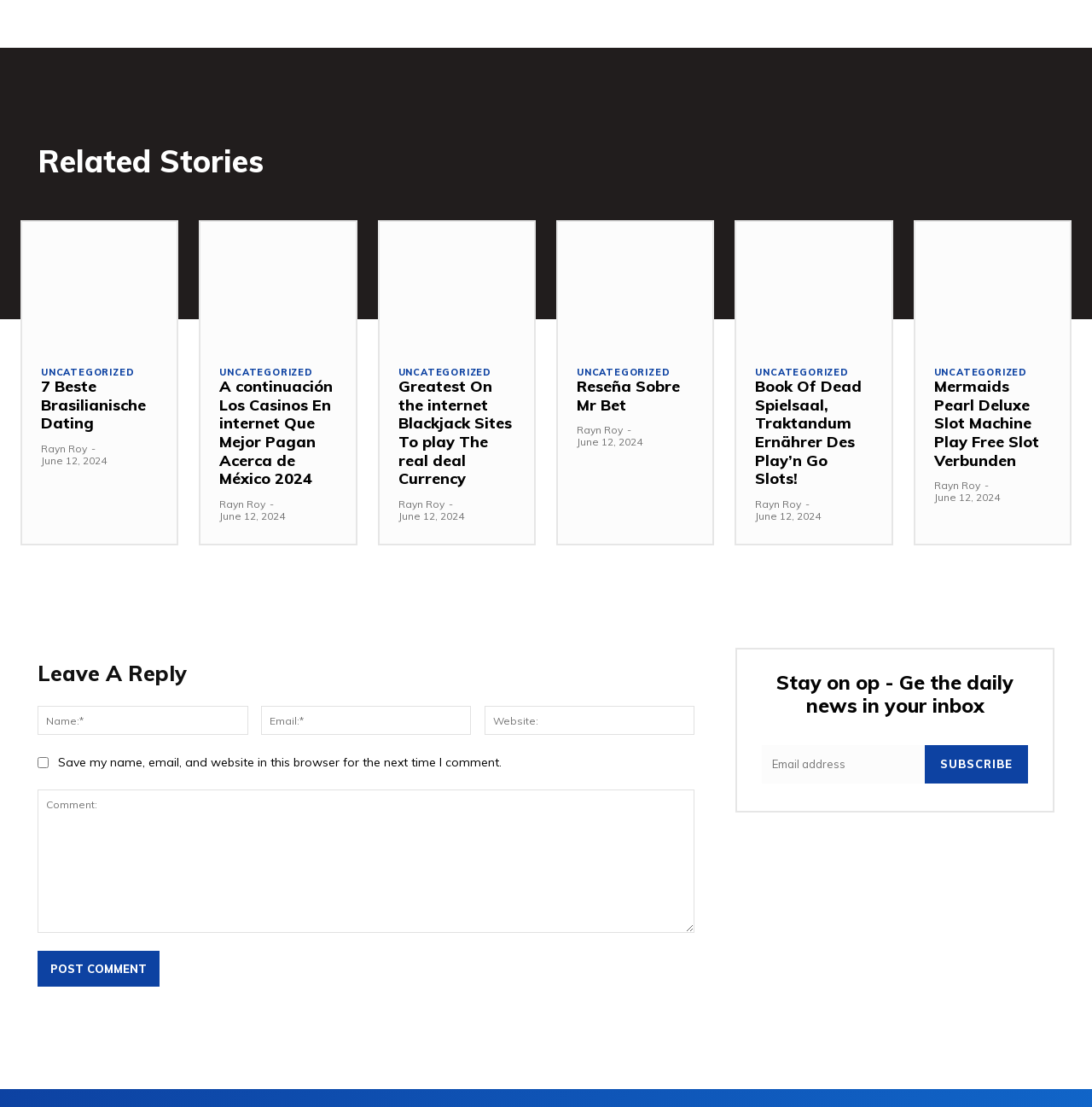Point out the bounding box coordinates of the section to click in order to follow this instruction: "Subscribe to the daily news with your email".

[0.698, 0.673, 0.847, 0.708]